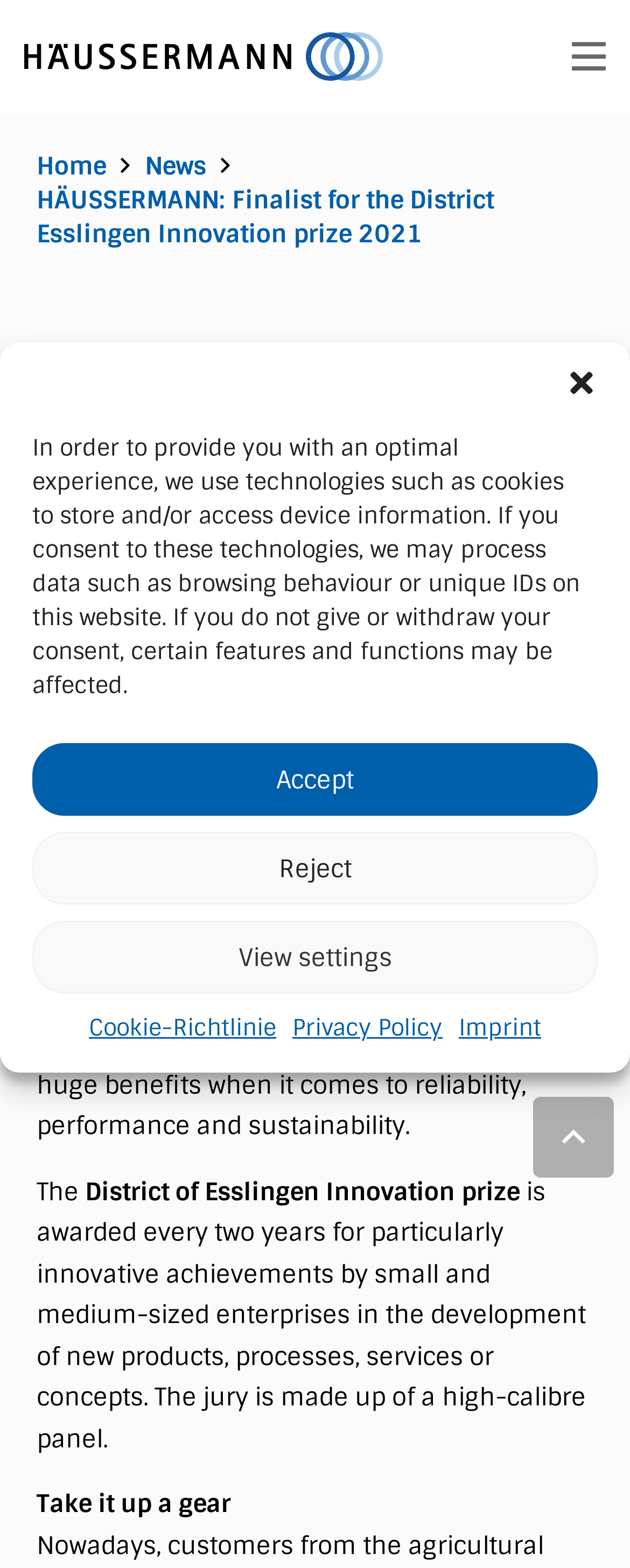What is the name of the technology developed by HÄUSSERMANN?
Could you give a comprehensive explanation in response to this question?

According to the webpage, HÄUSSERMANN developed XLife technology, which stands for 'Extended Life', and is used for disc springs in commercial vehicles and passenger cars.